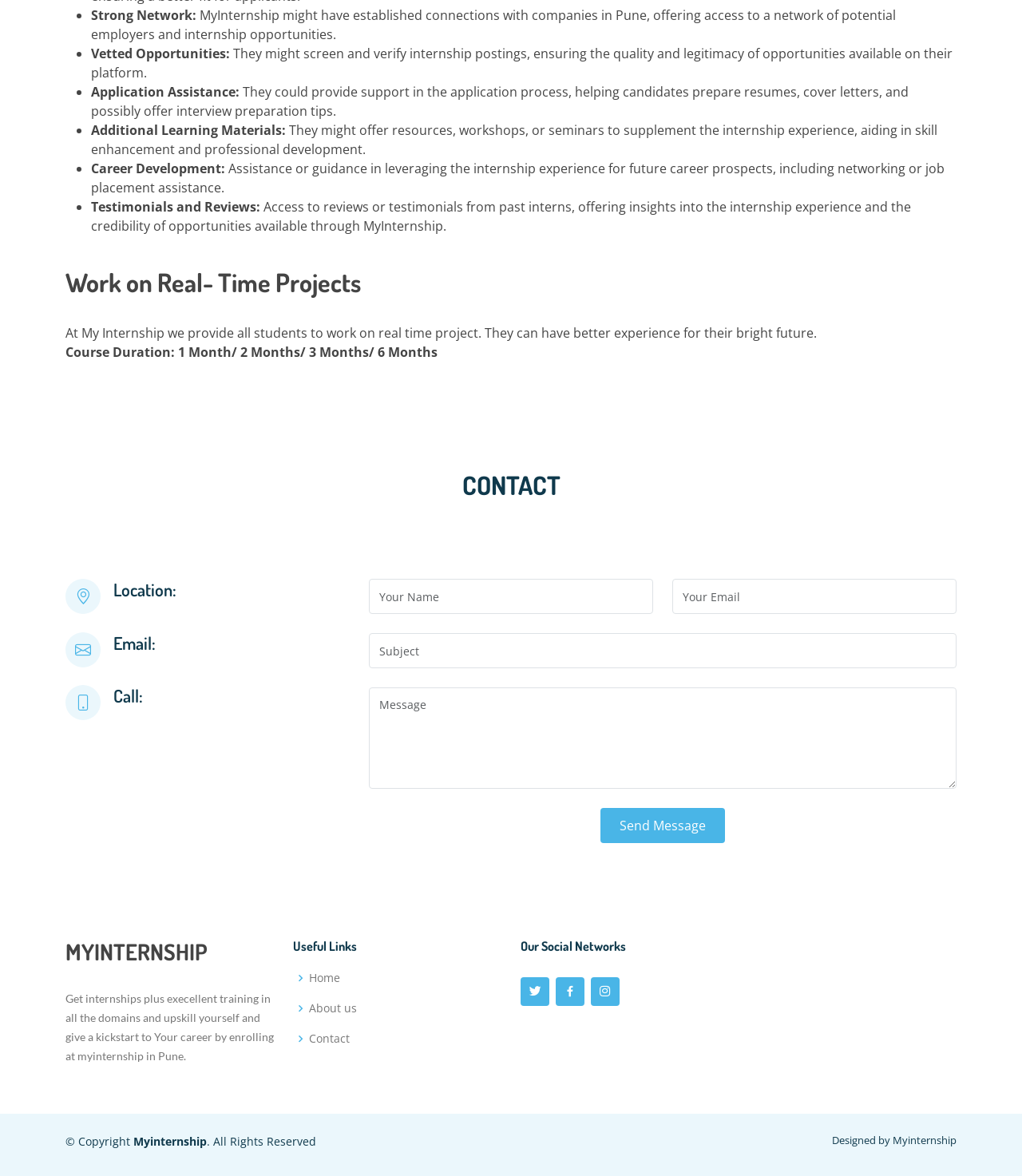What is the duration of the course?
From the screenshot, provide a brief answer in one word or phrase.

1-6 months